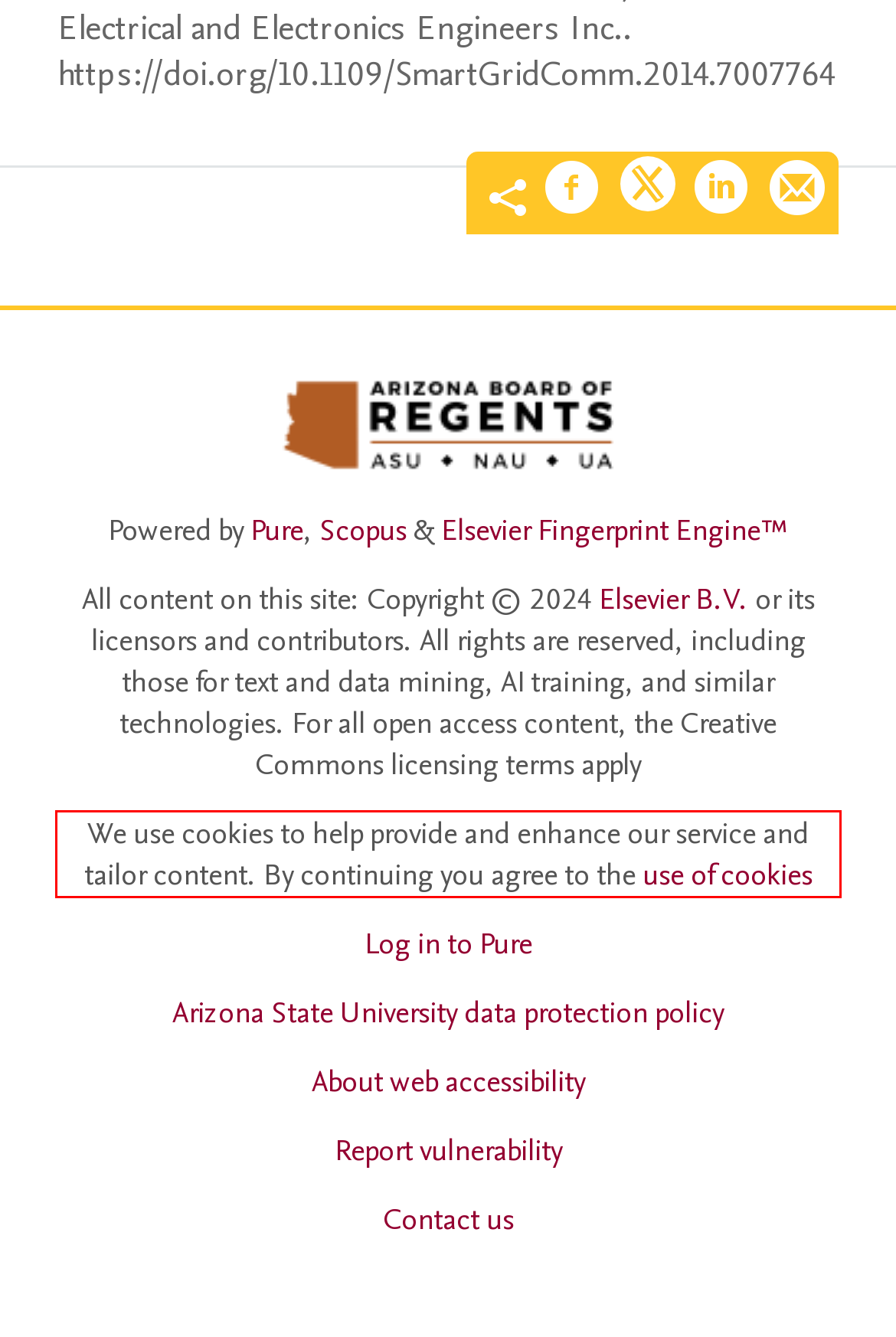Identify the red bounding box in the webpage screenshot and perform OCR to generate the text content enclosed.

We use cookies to help provide and enhance our service and tailor content. By continuing you agree to the use of cookies